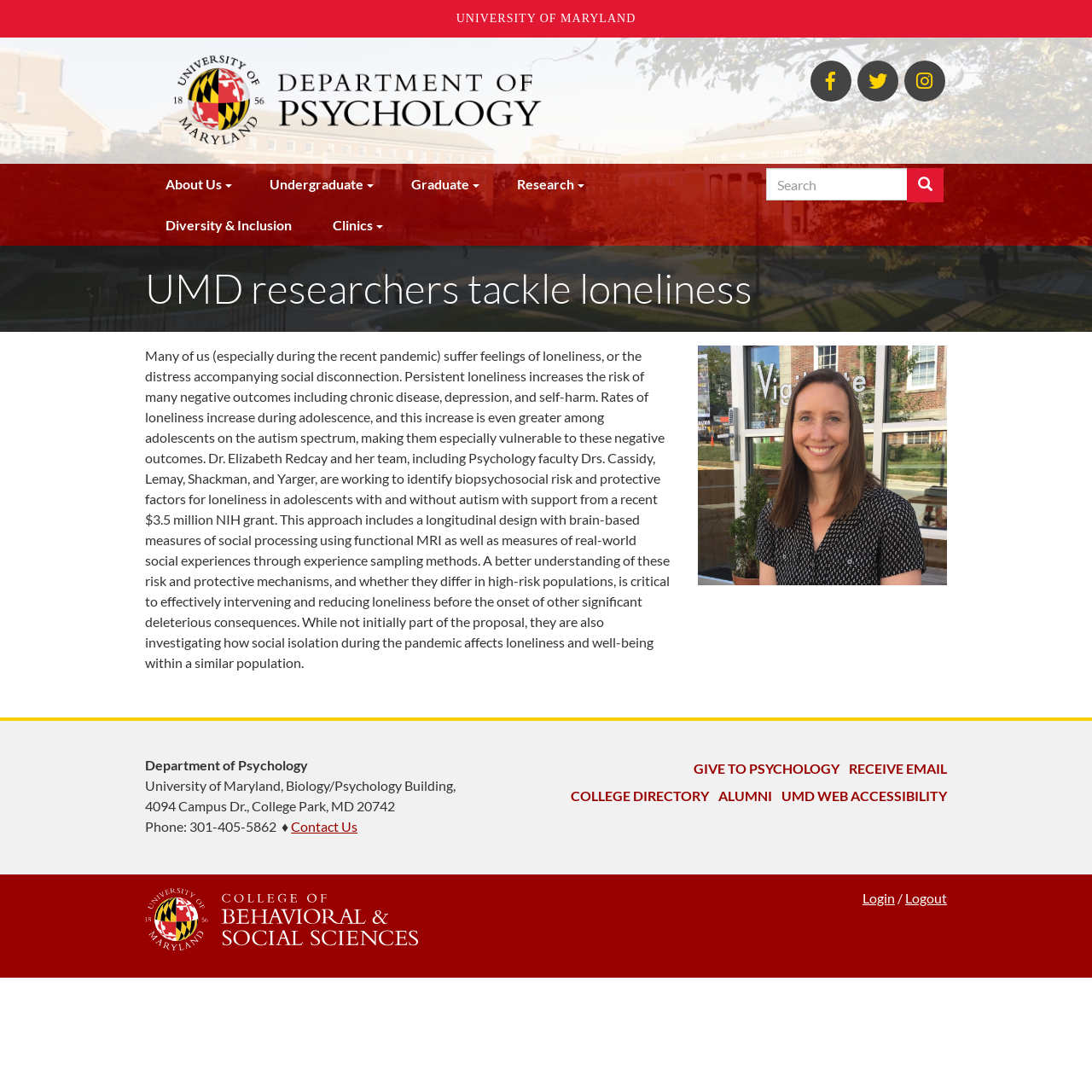What is the topic of the research project?
Please utilize the information in the image to give a detailed response to the question.

I found the answer by reading the article section of the webpage, which describes a research project on loneliness in adolescents, including those with autism.